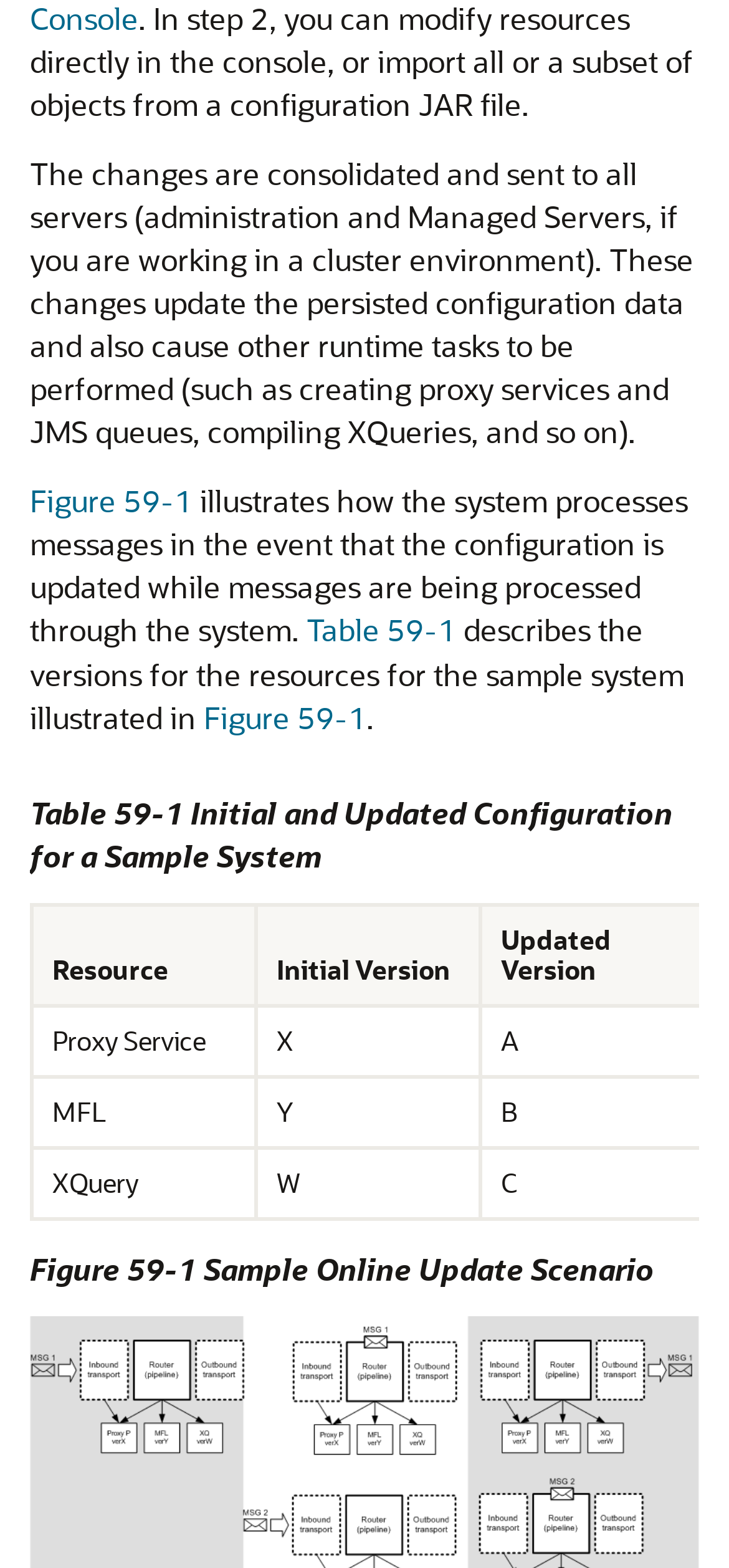What is the purpose of quiescing all inbound messages?
Using the information presented in the image, please offer a detailed response to the question.

According to the instructions provided on the webpage, quiescing all inbound messages is the first step in installing a new version of a proxy service. This step is necessary to ensure that no new messages are received while the changes are being made.